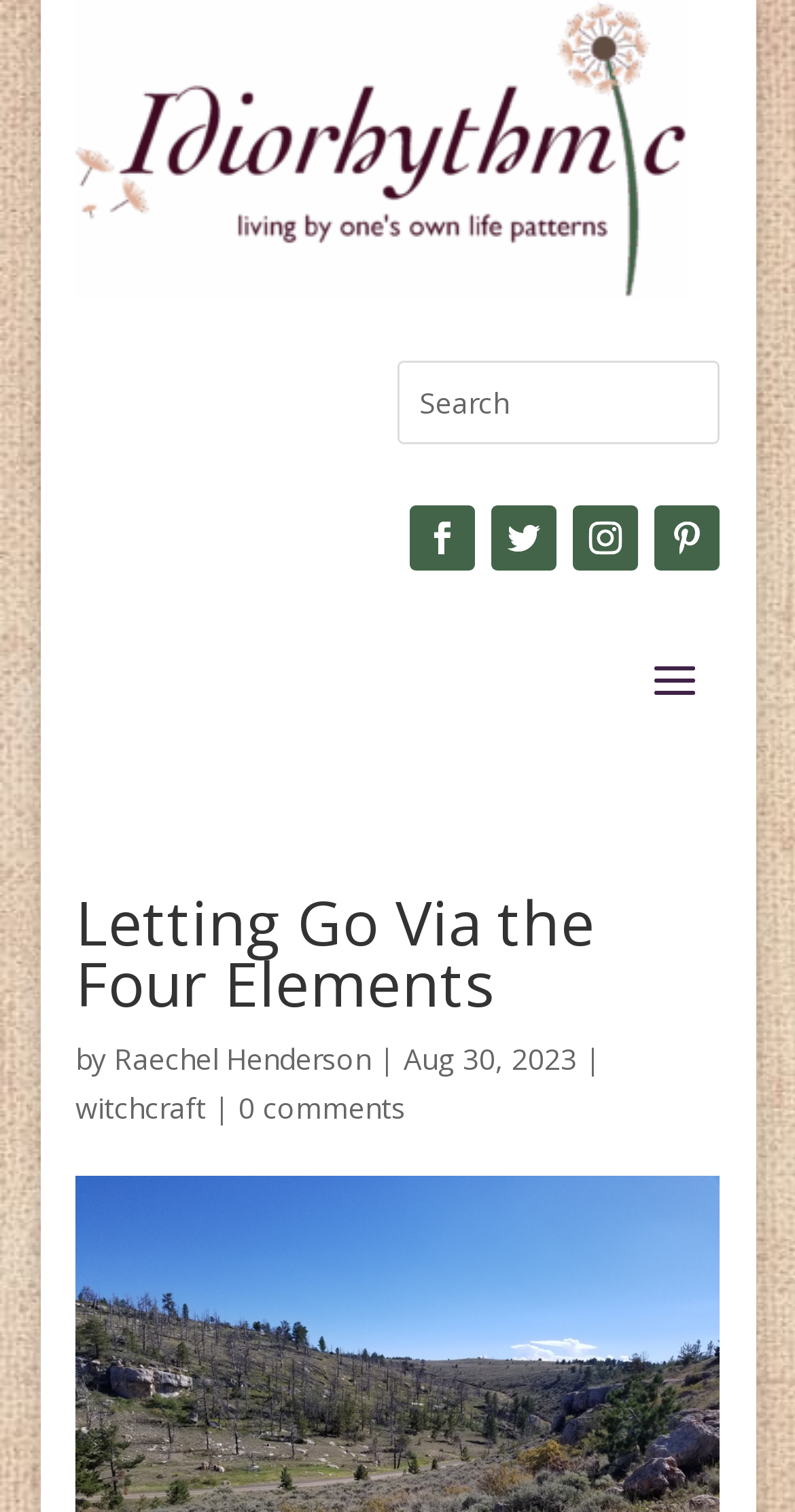Give a concise answer using one word or a phrase to the following question:
What is the date of the article?

Aug 30, 2023